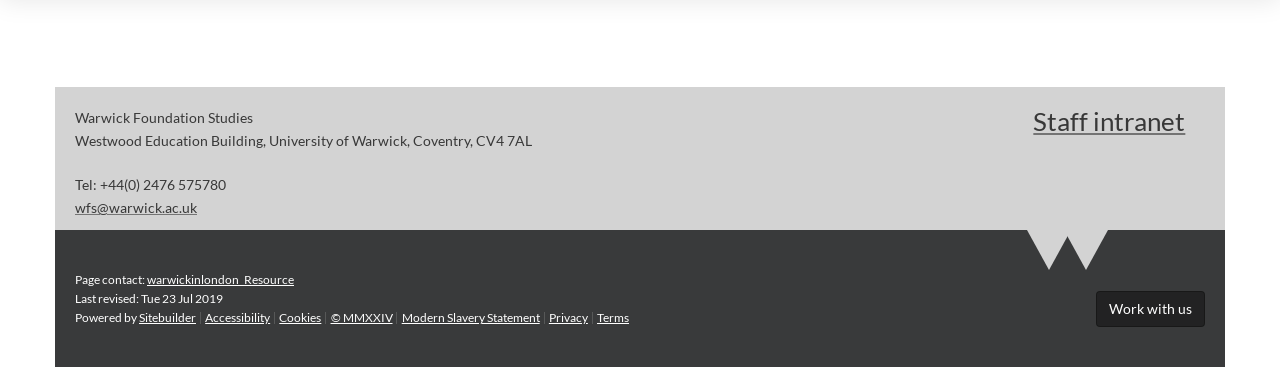Identify the bounding box coordinates of the specific part of the webpage to click to complete this instruction: "Check the accessibility statement".

[0.16, 0.846, 0.211, 0.887]